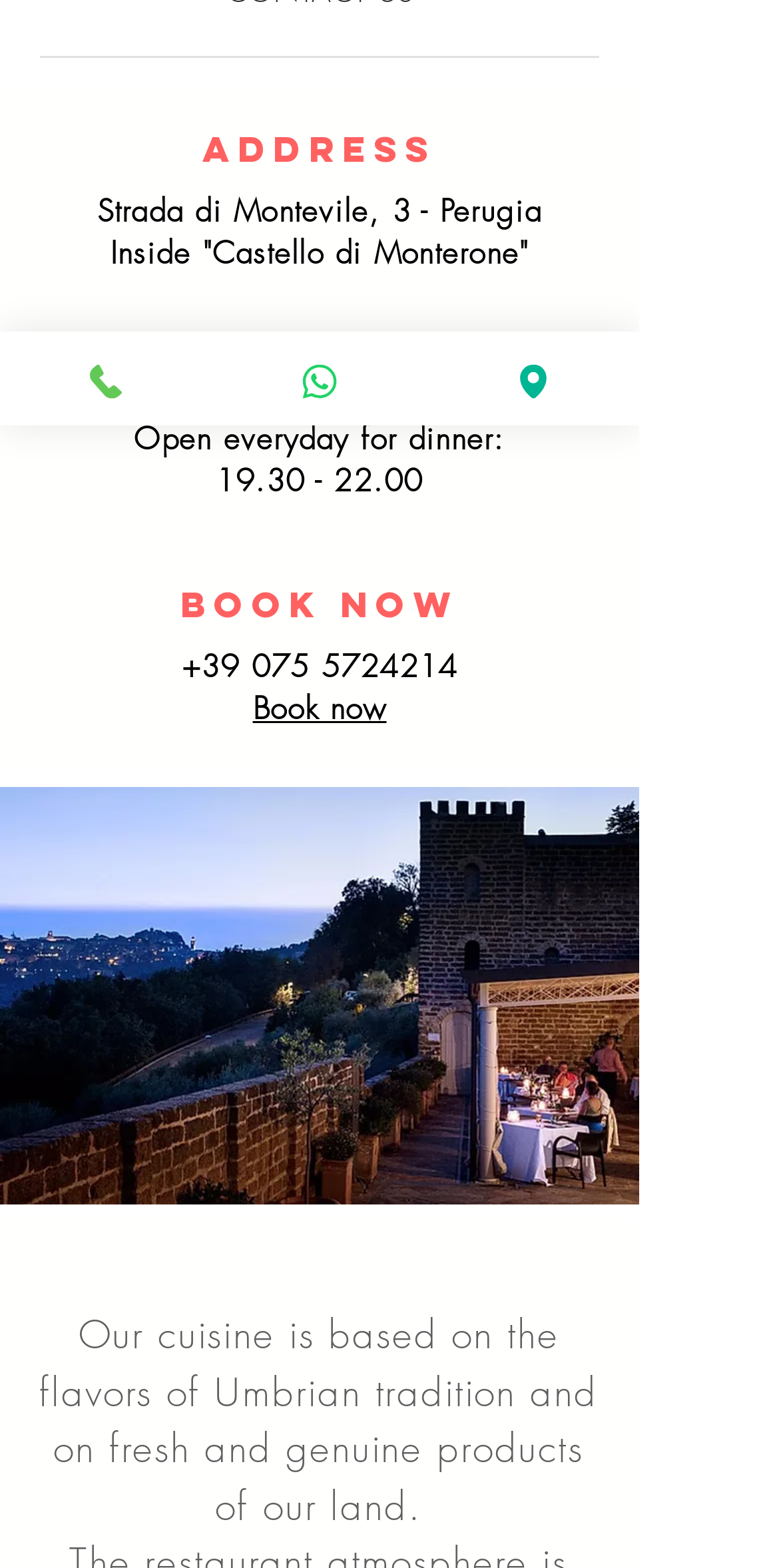Please determine the bounding box coordinates, formatted as (top-left x, top-left y, bottom-right x, bottom-right y), with all values as floating point numbers between 0 and 1. Identify the bounding box of the region described as: Indirizzo

[0.547, 0.211, 0.821, 0.271]